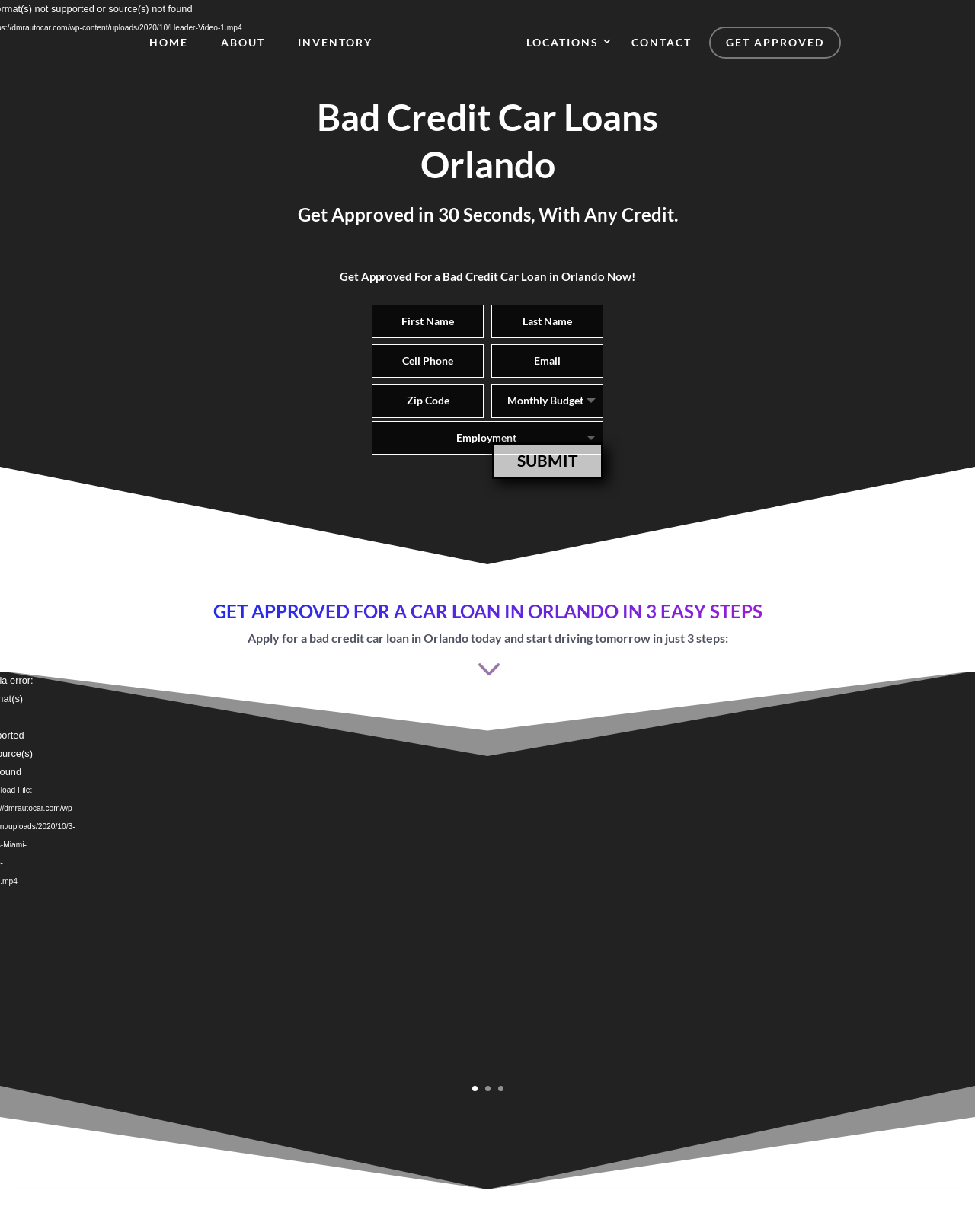Given the element description, predict the bounding box coordinates in the format (top-left x, top-left y, bottom-right x, bottom-right y), using floating point numbers between 0 and 1: Inventory

[0.289, 0.023, 0.397, 0.046]